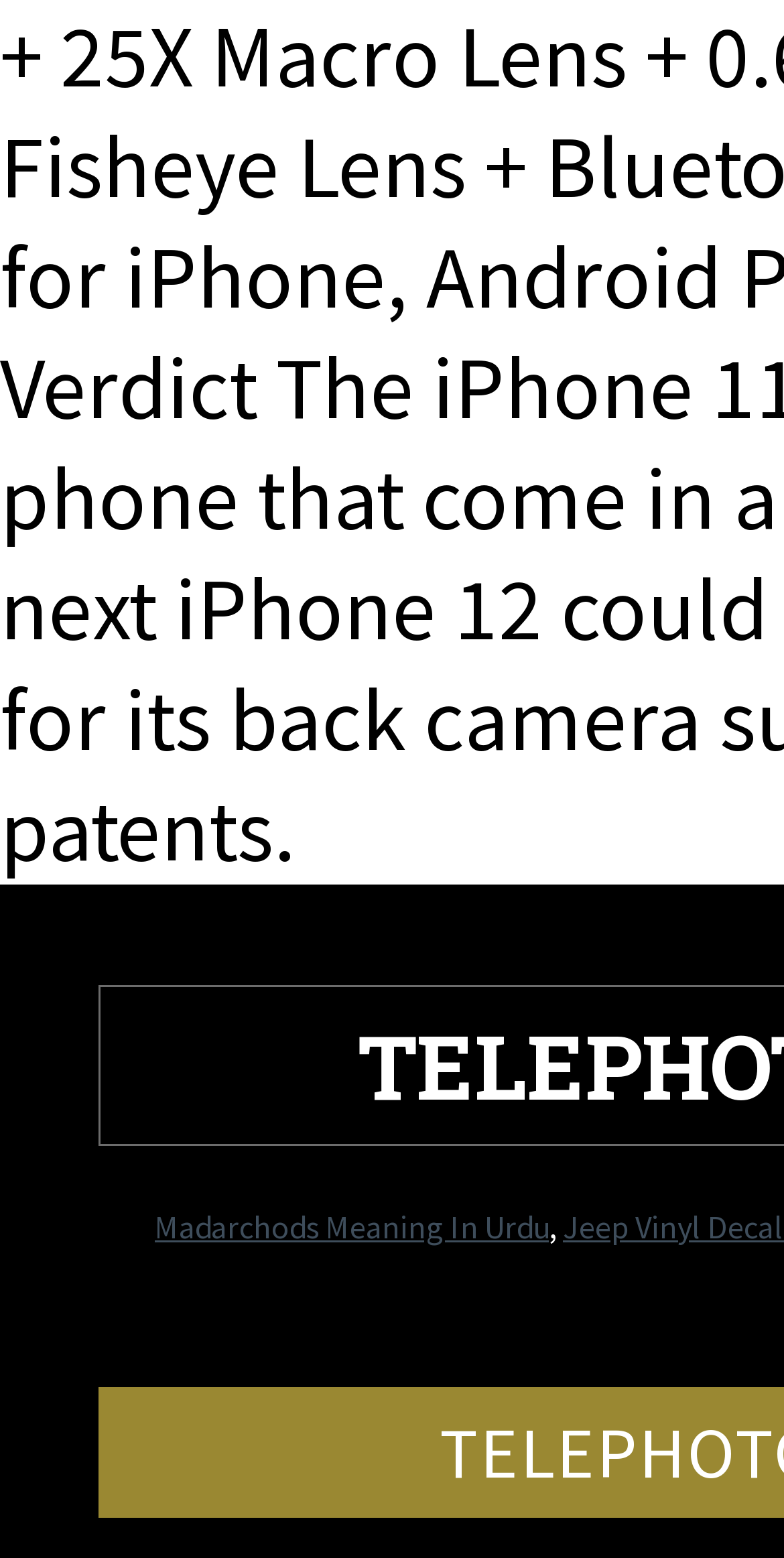Given the description of the UI element: "small business", predict the bounding box coordinates in the form of [left, top, right, bottom], with each value being a float between 0 and 1.

None